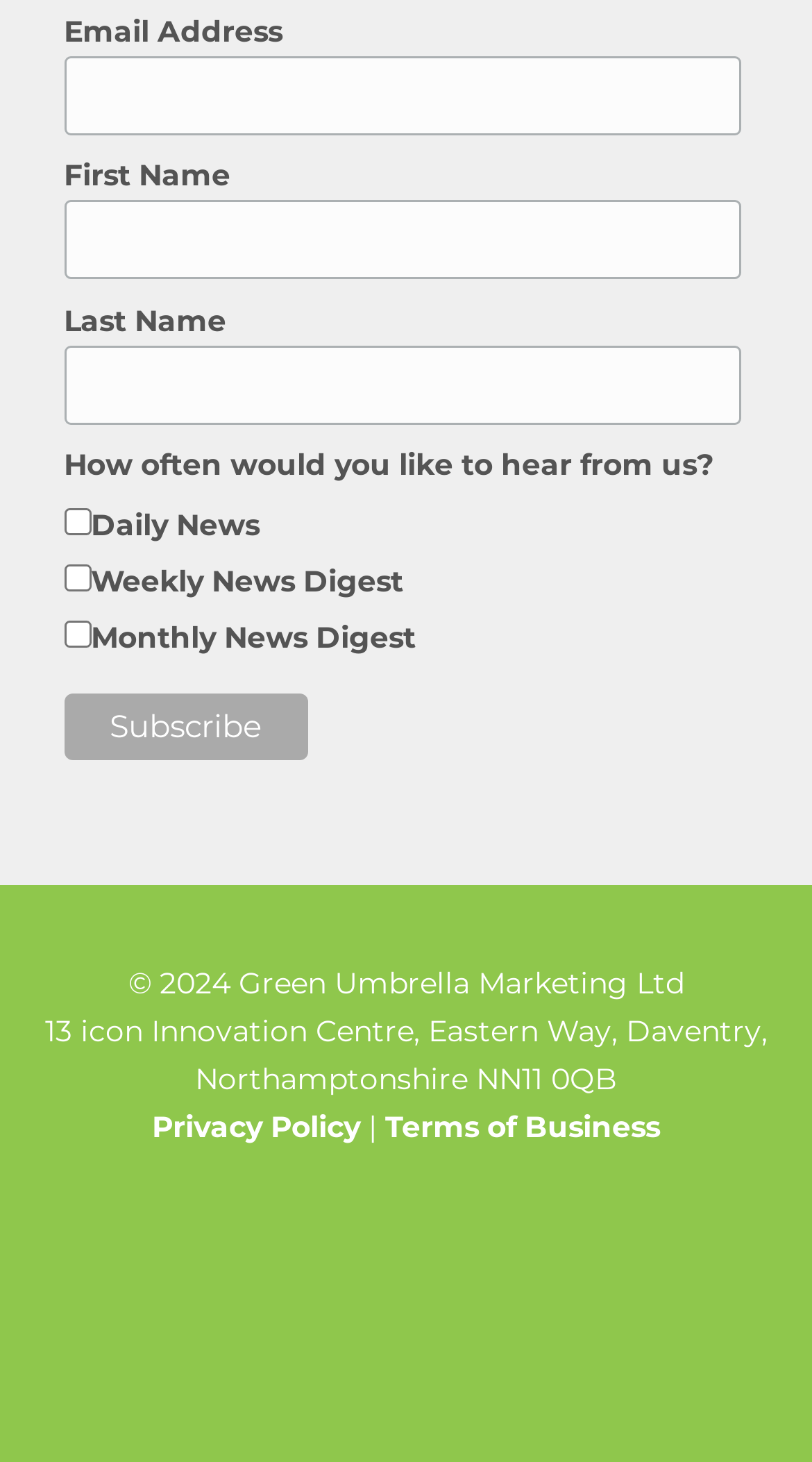Indicate the bounding box coordinates of the element that must be clicked to execute the instruction: "Select daily news". The coordinates should be given as four float numbers between 0 and 1, i.e., [left, top, right, bottom].

[0.078, 0.347, 0.112, 0.366]